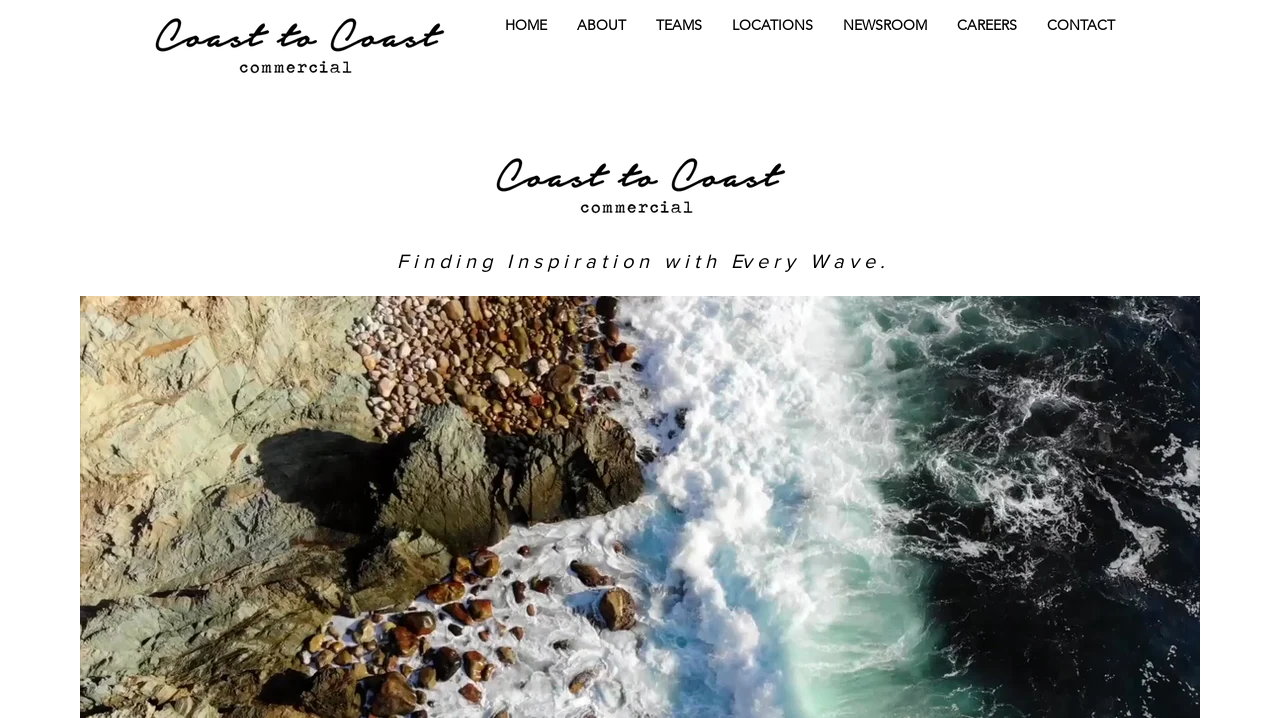Respond with a single word or phrase:
What is the color of the Coast to Coast Commercial logo?

Black